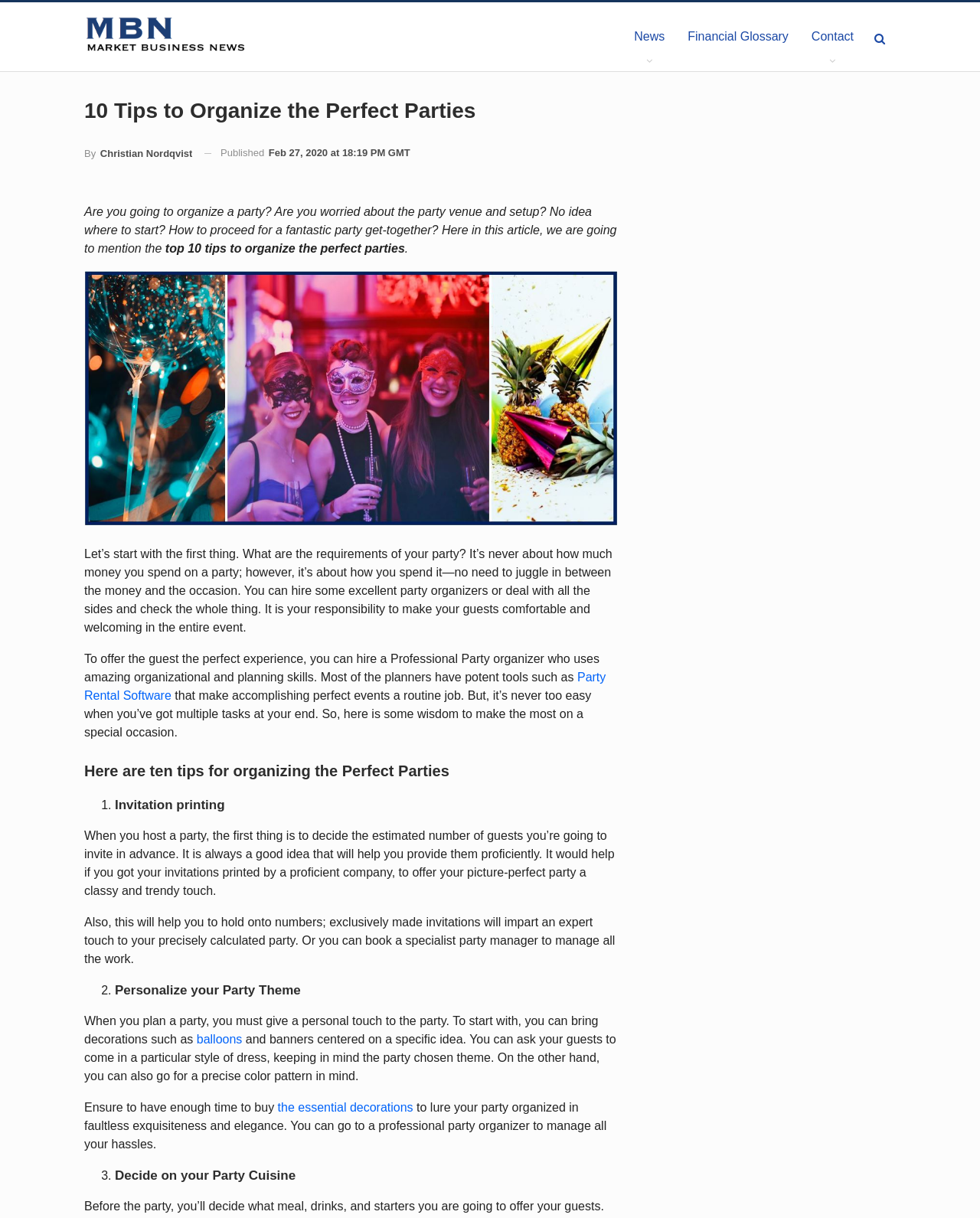Please locate the bounding box coordinates of the element that should be clicked to achieve the given instruction: "Learn about the 'Party Rental Software'".

[0.086, 0.551, 0.618, 0.576]